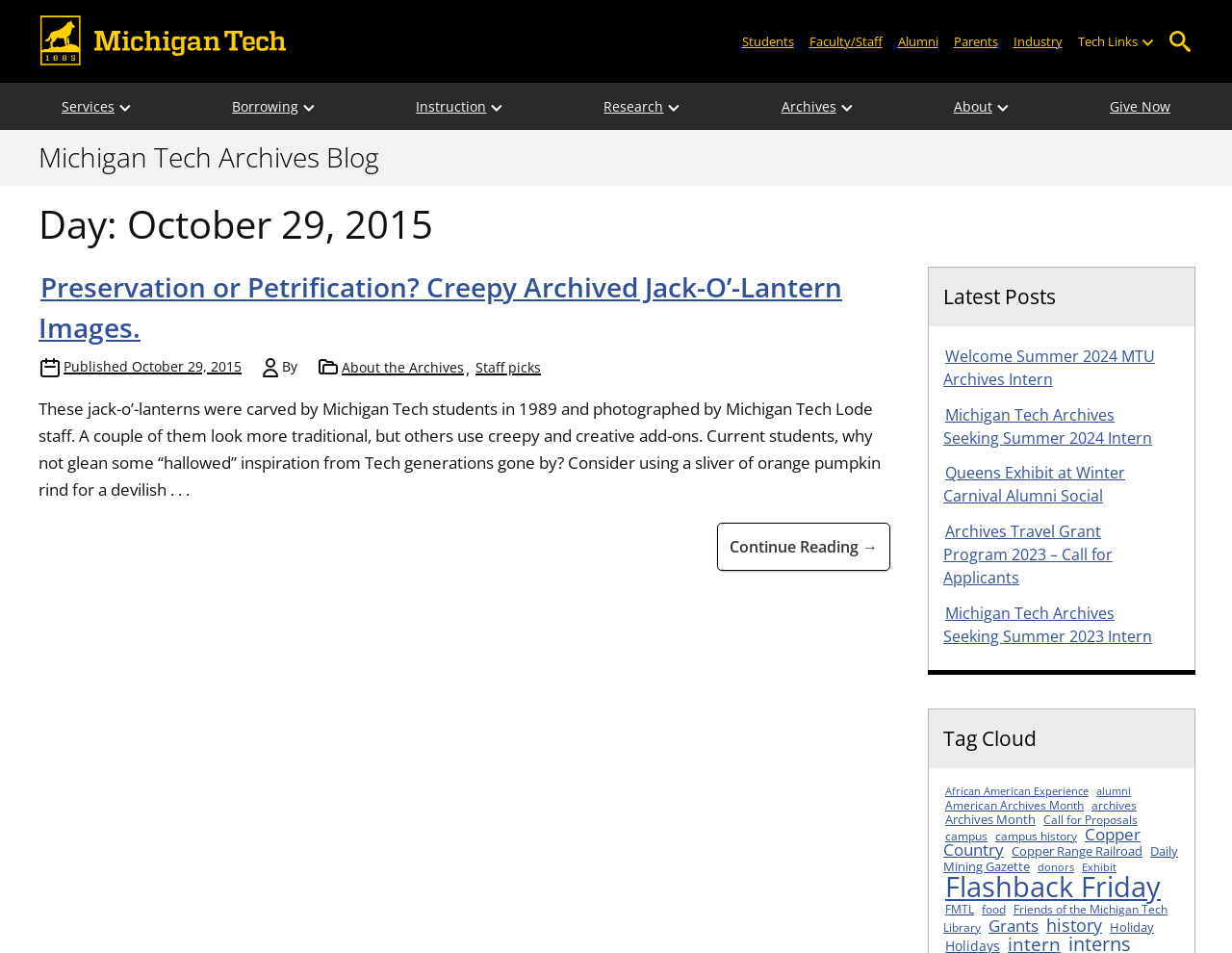Bounding box coordinates are given in the format (top-left x, top-left y, bottom-right x, bottom-right y). All values should be floating point numbers between 0 and 1. Provide the bounding box coordinate for the UI element described as: About the Archives

[0.276, 0.374, 0.378, 0.399]